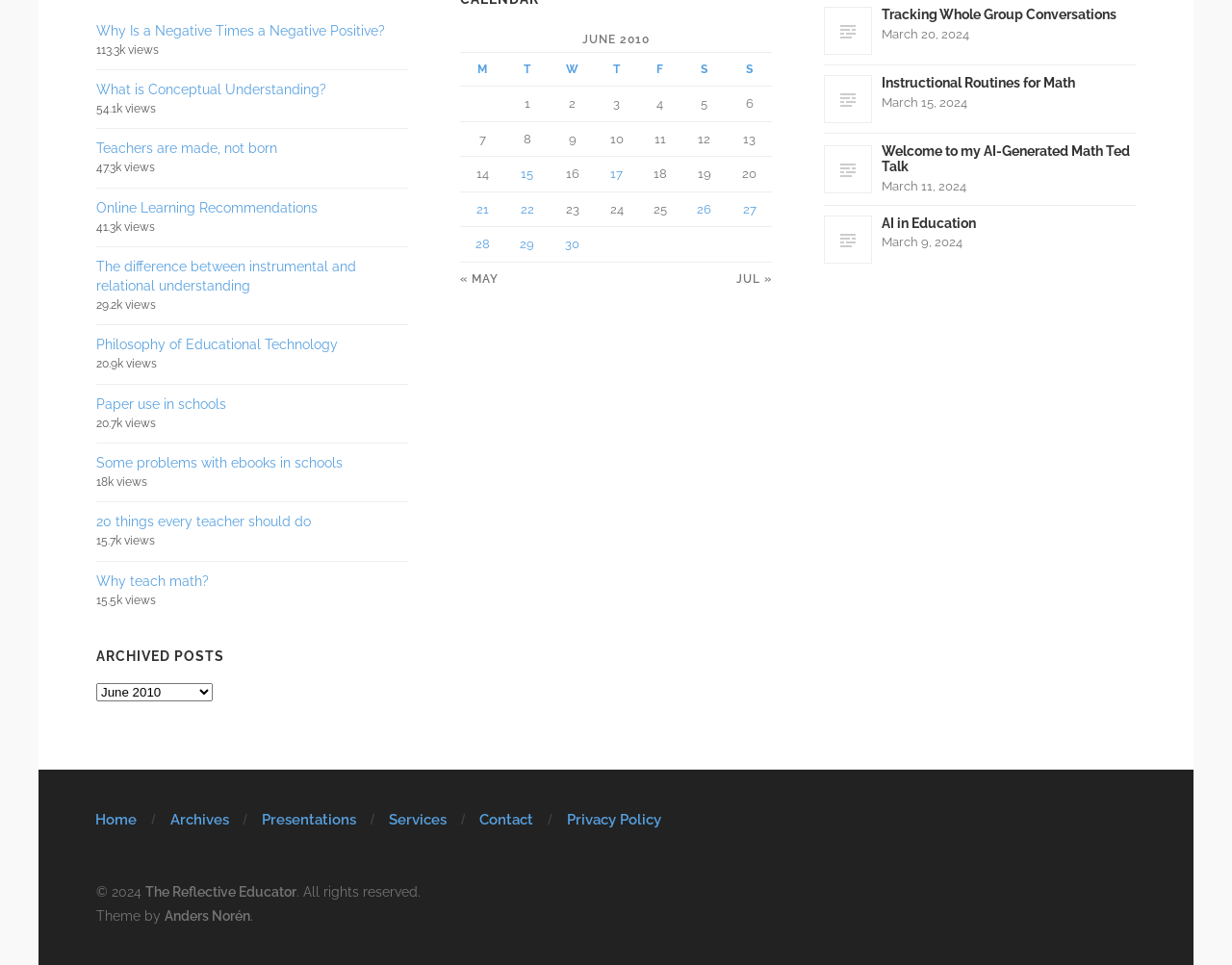Can you pinpoint the bounding box coordinates for the clickable element required for this instruction: "Select 'ARCHIVED POSTS' combobox"? The coordinates should be four float numbers between 0 and 1, i.e., [left, top, right, bottom].

[0.078, 0.708, 0.173, 0.727]